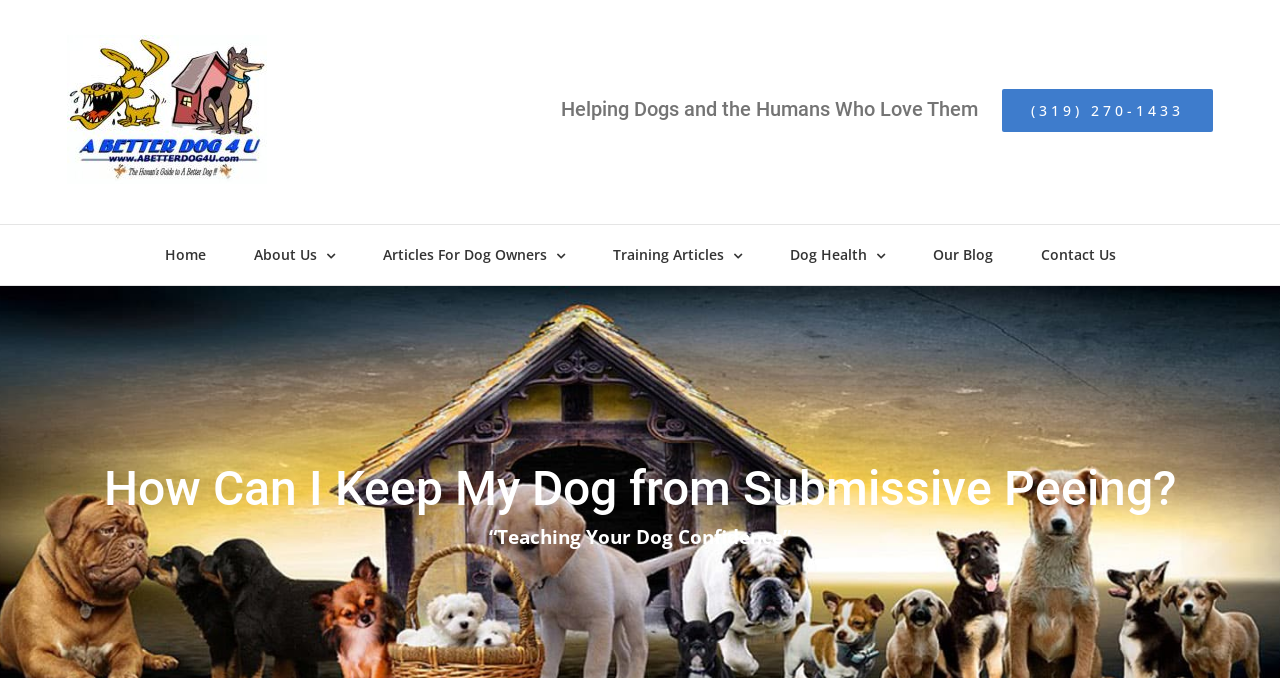How many menu items are in the main navigation?
Answer briefly with a single word or phrase based on the image.

7